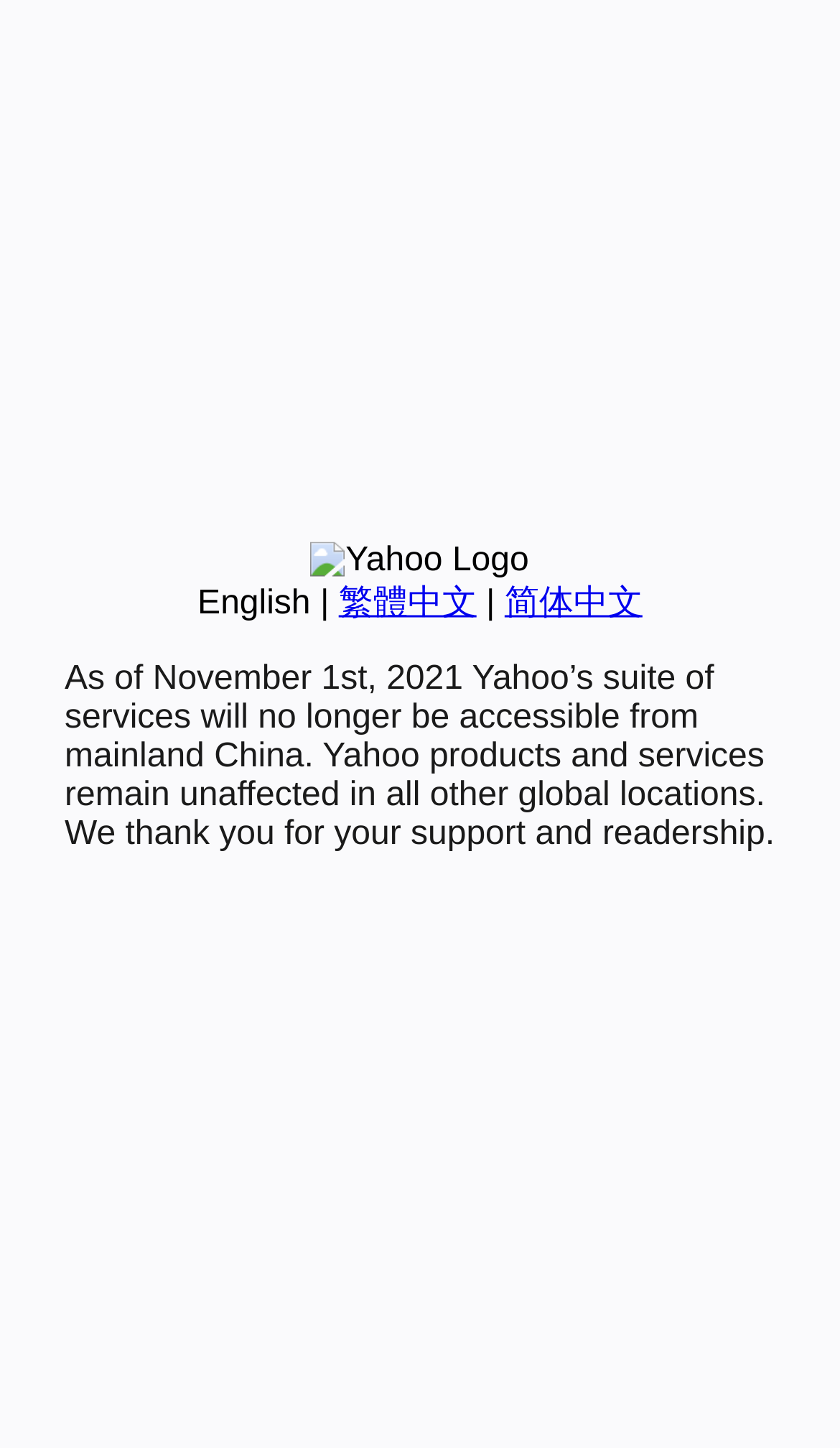Bounding box coordinates should be in the format (top-left x, top-left y, bottom-right x, bottom-right y) and all values should be floating point numbers between 0 and 1. Determine the bounding box coordinate for the UI element described as: 简体中文

[0.601, 0.404, 0.765, 0.429]